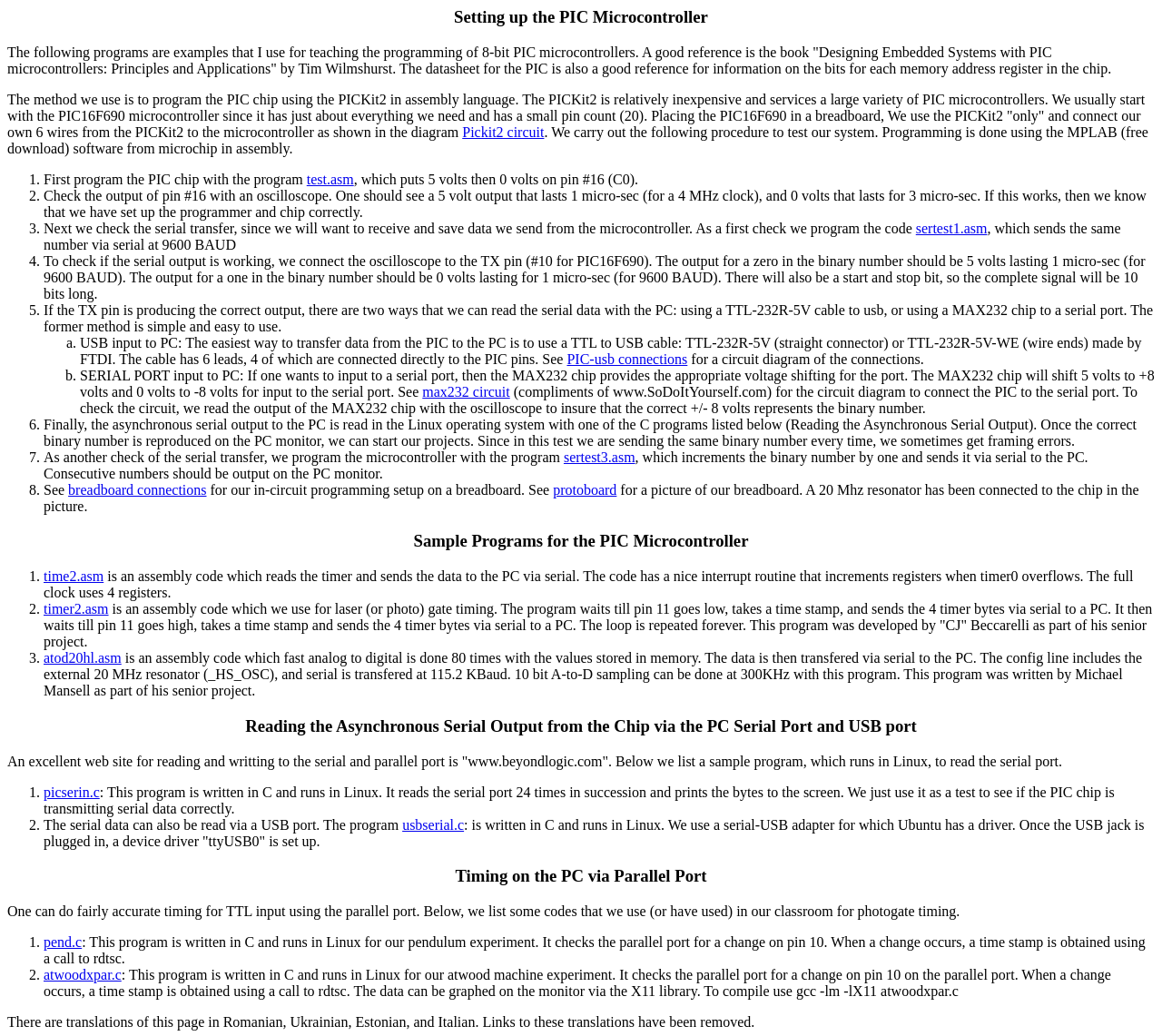Determine the bounding box coordinates of the element's region needed to click to follow the instruction: "Click the link 'sterest1.asm'". Provide these coordinates as four float numbers between 0 and 1, formatted as [left, top, right, bottom].

[0.788, 0.213, 0.85, 0.228]